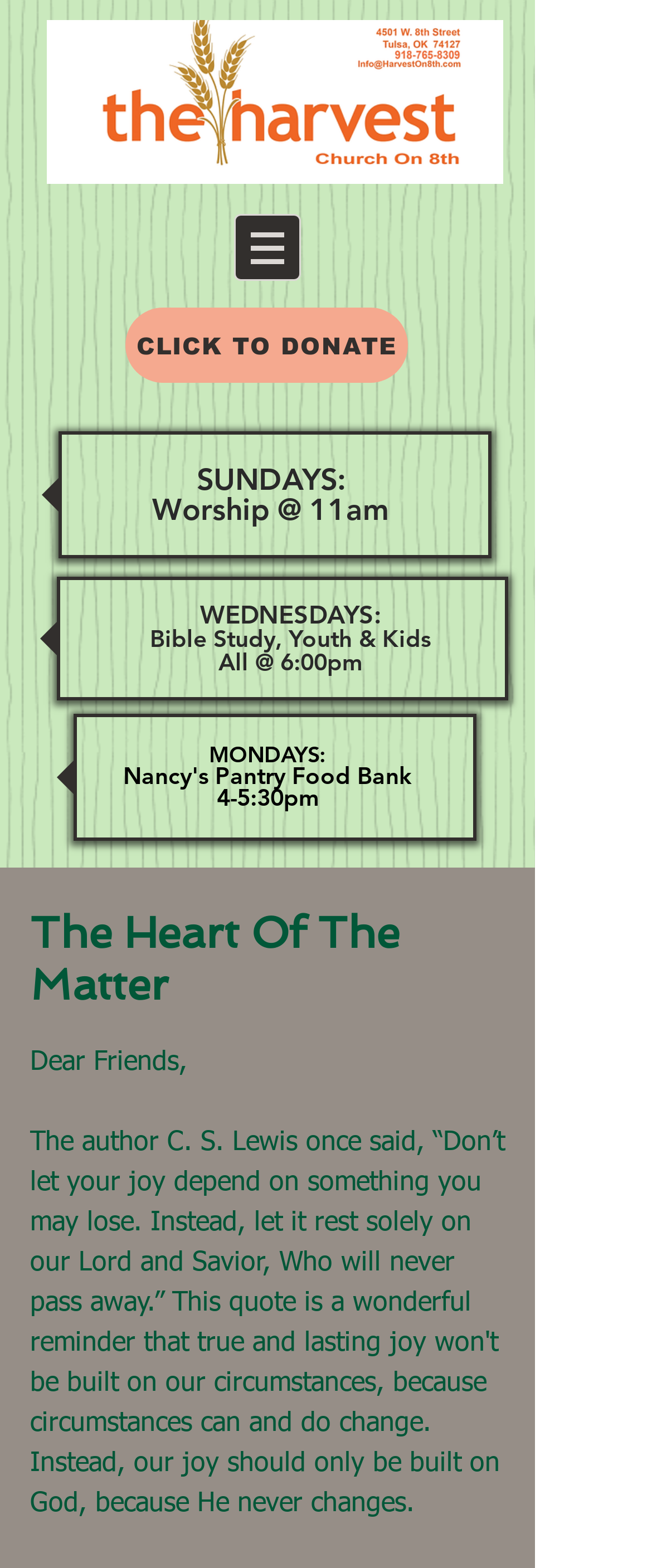Please provide a one-word or short phrase answer to the question:
What is the worship time on Sundays?

11am